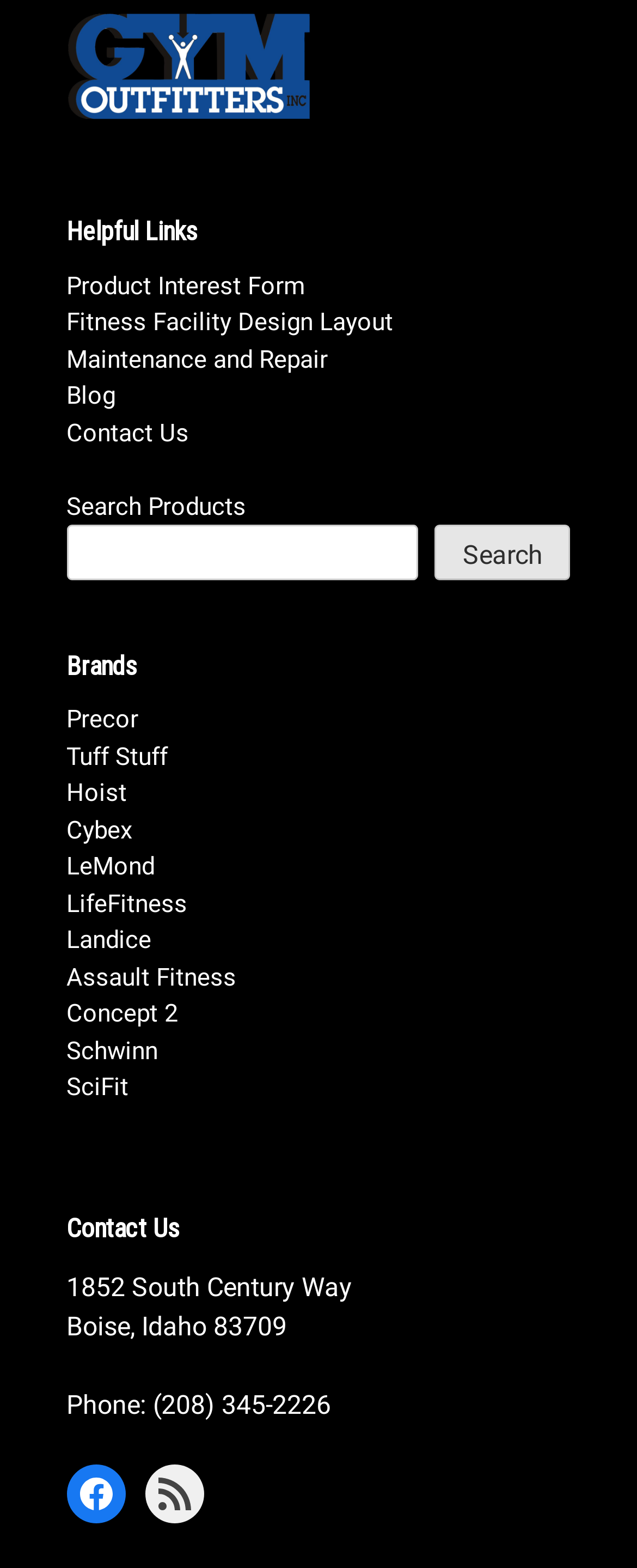Locate the bounding box coordinates of the element I should click to achieve the following instruction: "Contact Us".

[0.104, 0.267, 0.296, 0.285]